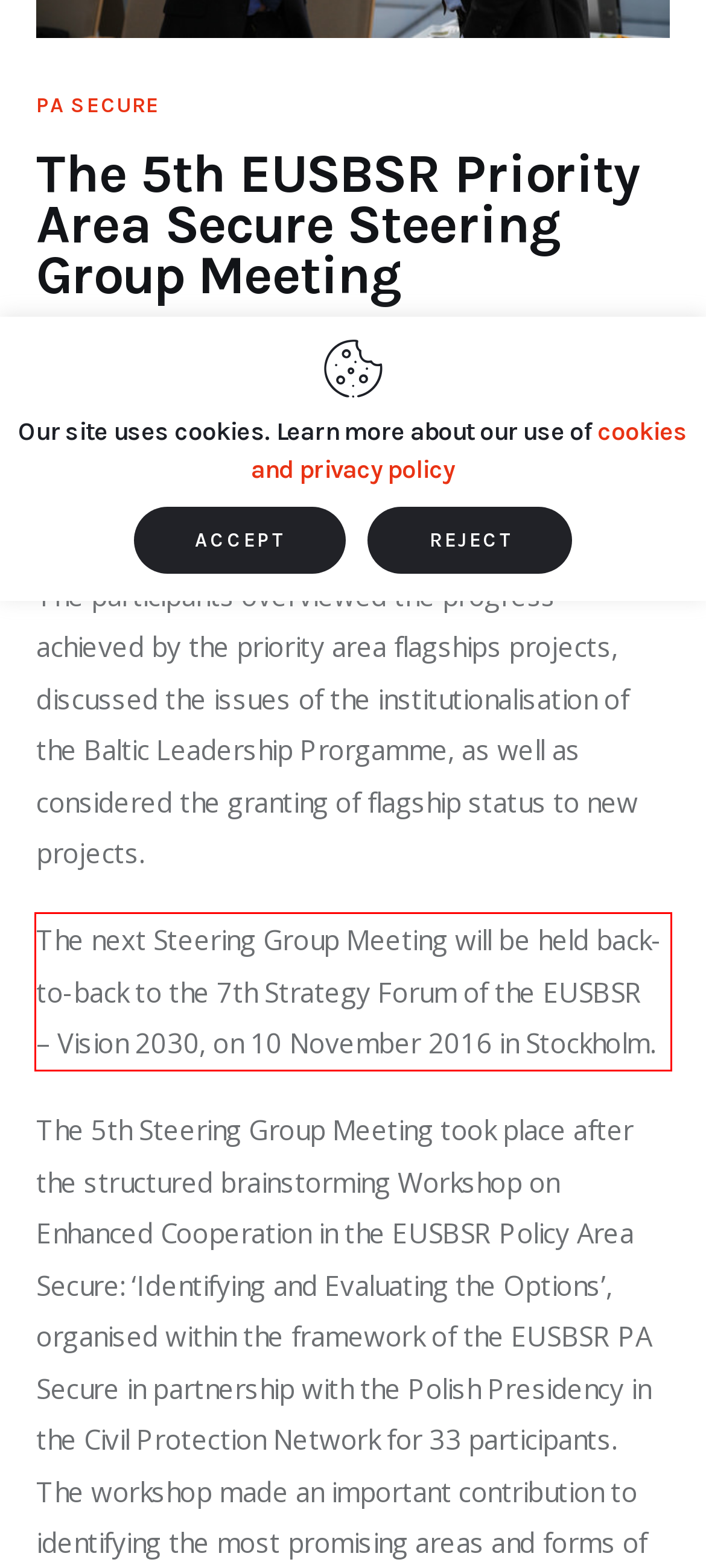You are given a screenshot showing a webpage with a red bounding box. Perform OCR to capture the text within the red bounding box.

The next Steering Group Meeting will be held back-to-back to the 7th Strategy Forum of the EUSBSR – Vision 2030, on 10 November 2016 in Stockholm.